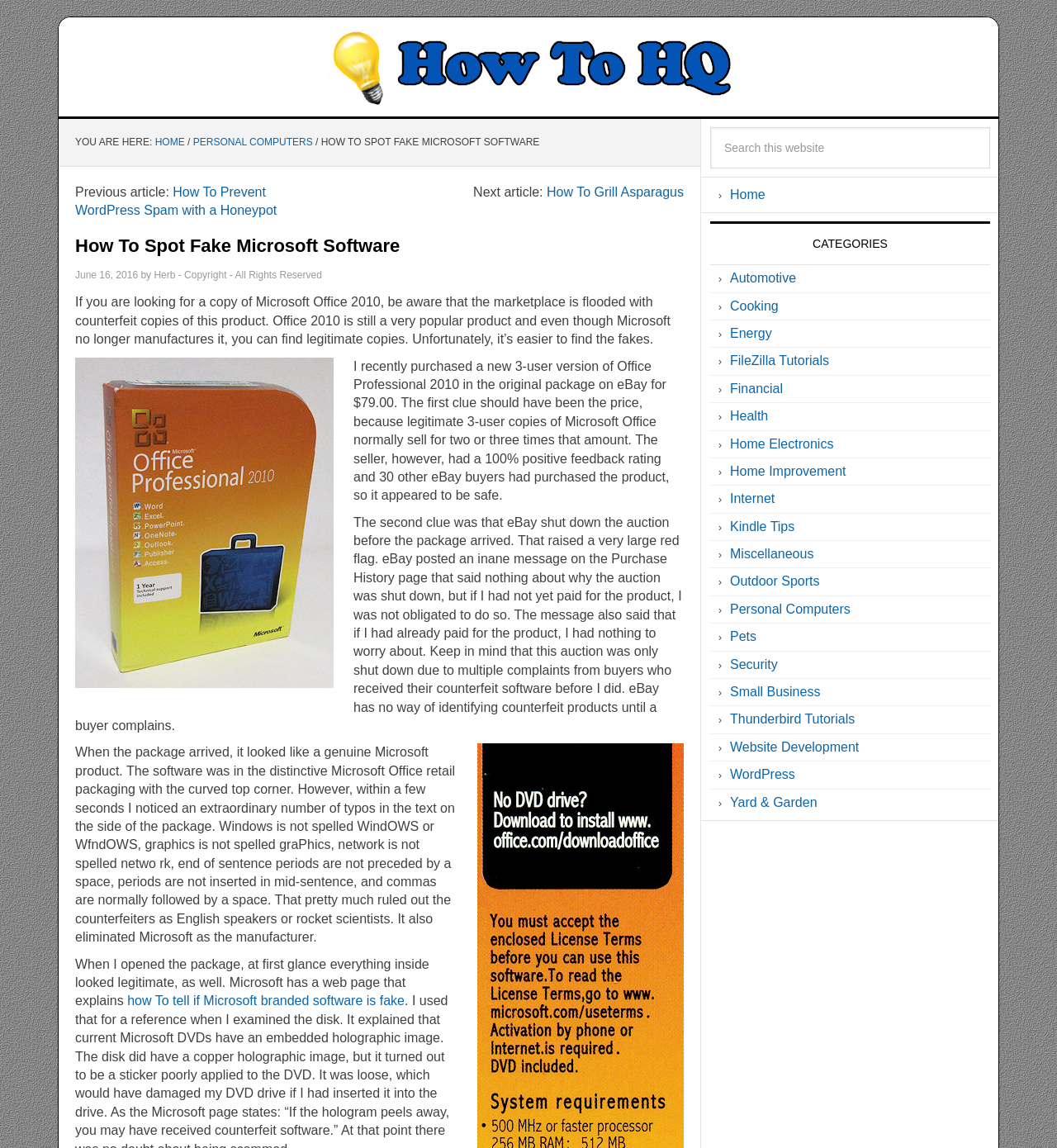Provide a brief response using a word or short phrase to this question:
What is the category of the article 'How To Grill Asparagus'?

Cooking